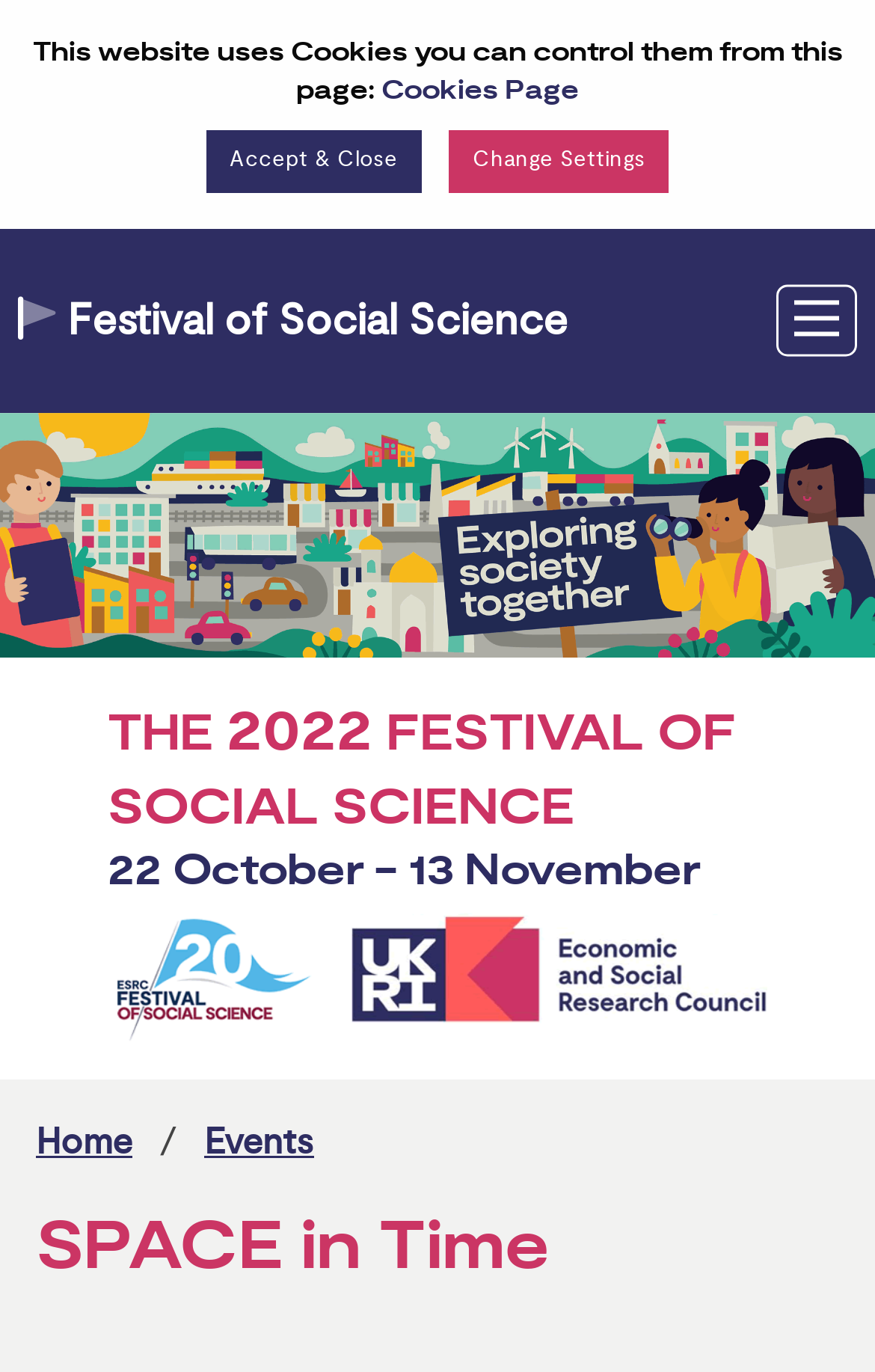Locate the bounding box coordinates of the area where you should click to accomplish the instruction: "visit cookies page".

[0.436, 0.054, 0.662, 0.078]